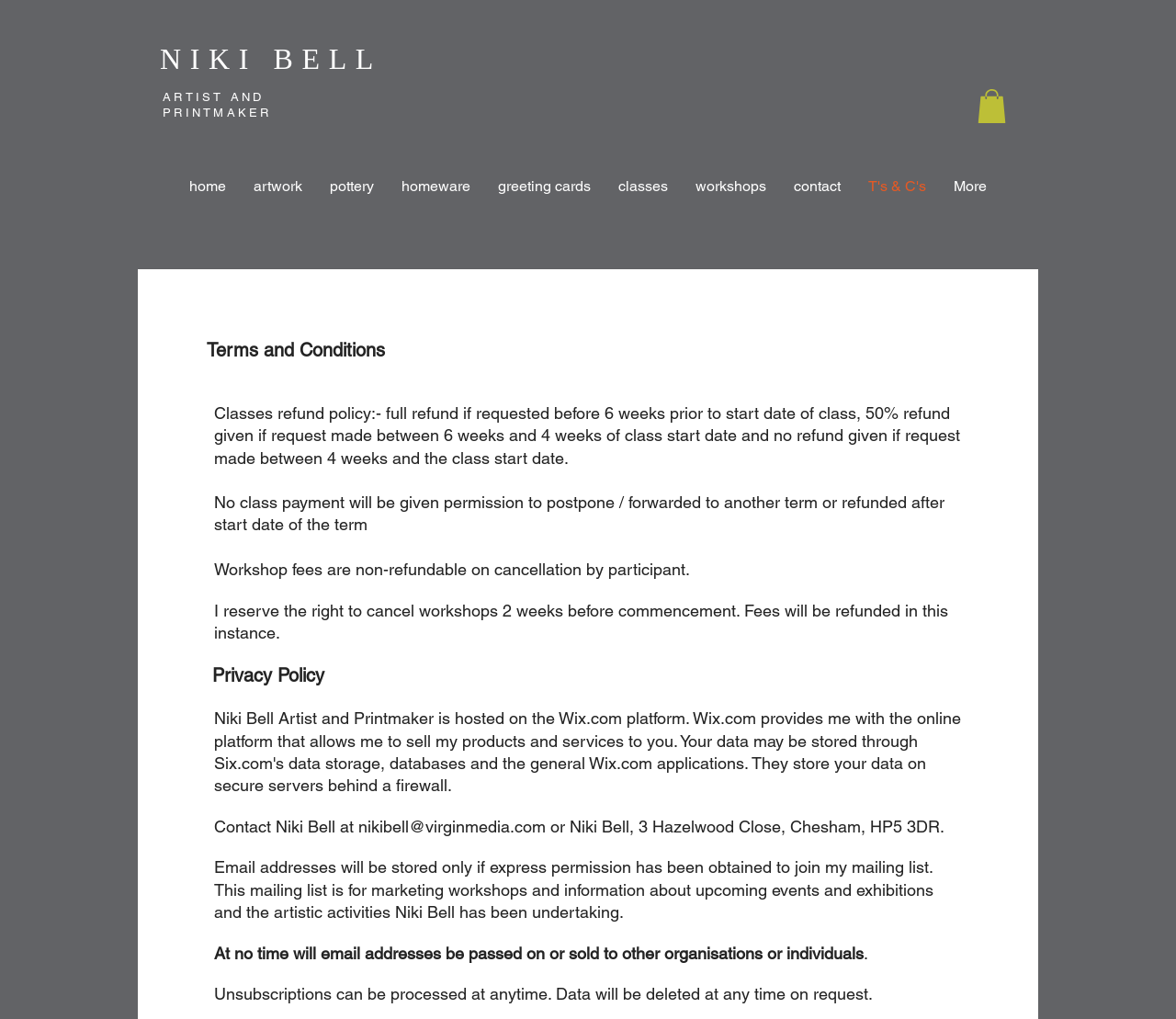Please specify the bounding box coordinates in the format (top-left x, top-left y, bottom-right x, bottom-right y), with all values as floating point numbers between 0 and 1. Identify the bounding box of the UI element described by: workshops

[0.579, 0.172, 0.663, 0.194]